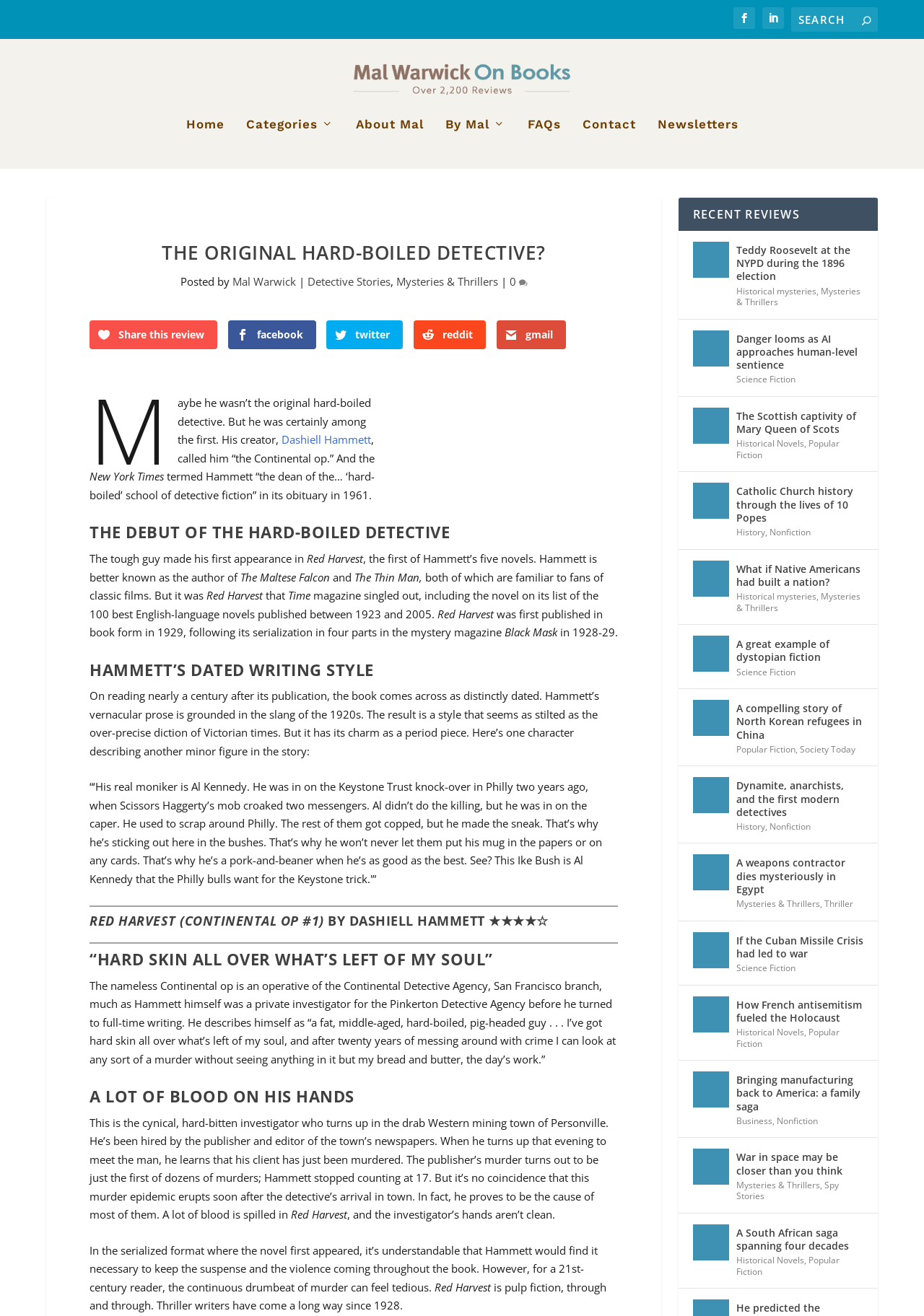Please provide a comprehensive answer to the question based on the screenshot: How many murders are mentioned in the article?

The article mentions that the publisher's murder is just the first of dozens of murders, and the author stopped counting at 17.